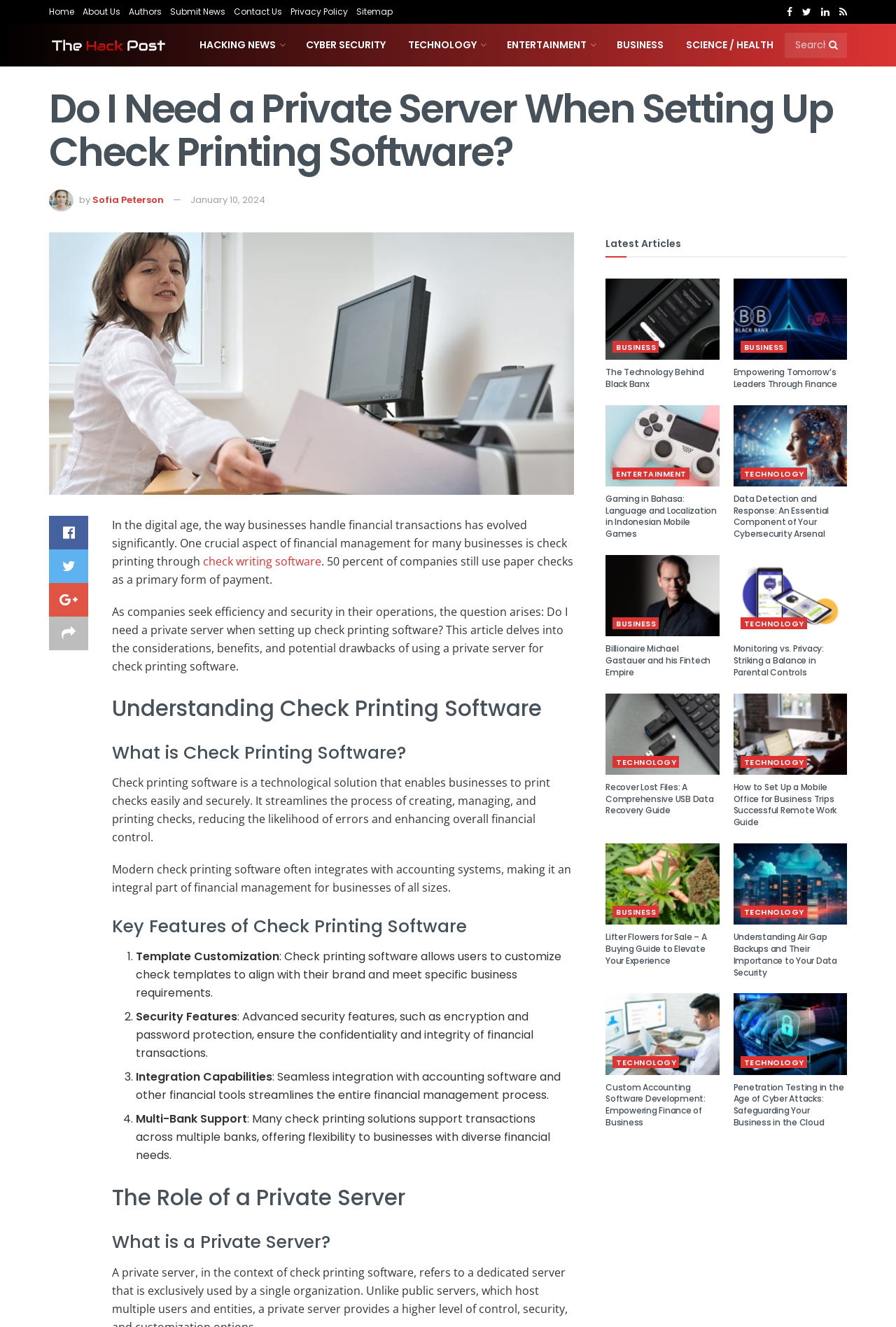Please identify the bounding box coordinates of the element that needs to be clicked to execute the following command: "View the latest article 'The Technology Behind Black Banx'". Provide the bounding box using four float numbers between 0 and 1, formatted as [left, top, right, bottom].

[0.676, 0.21, 0.803, 0.271]